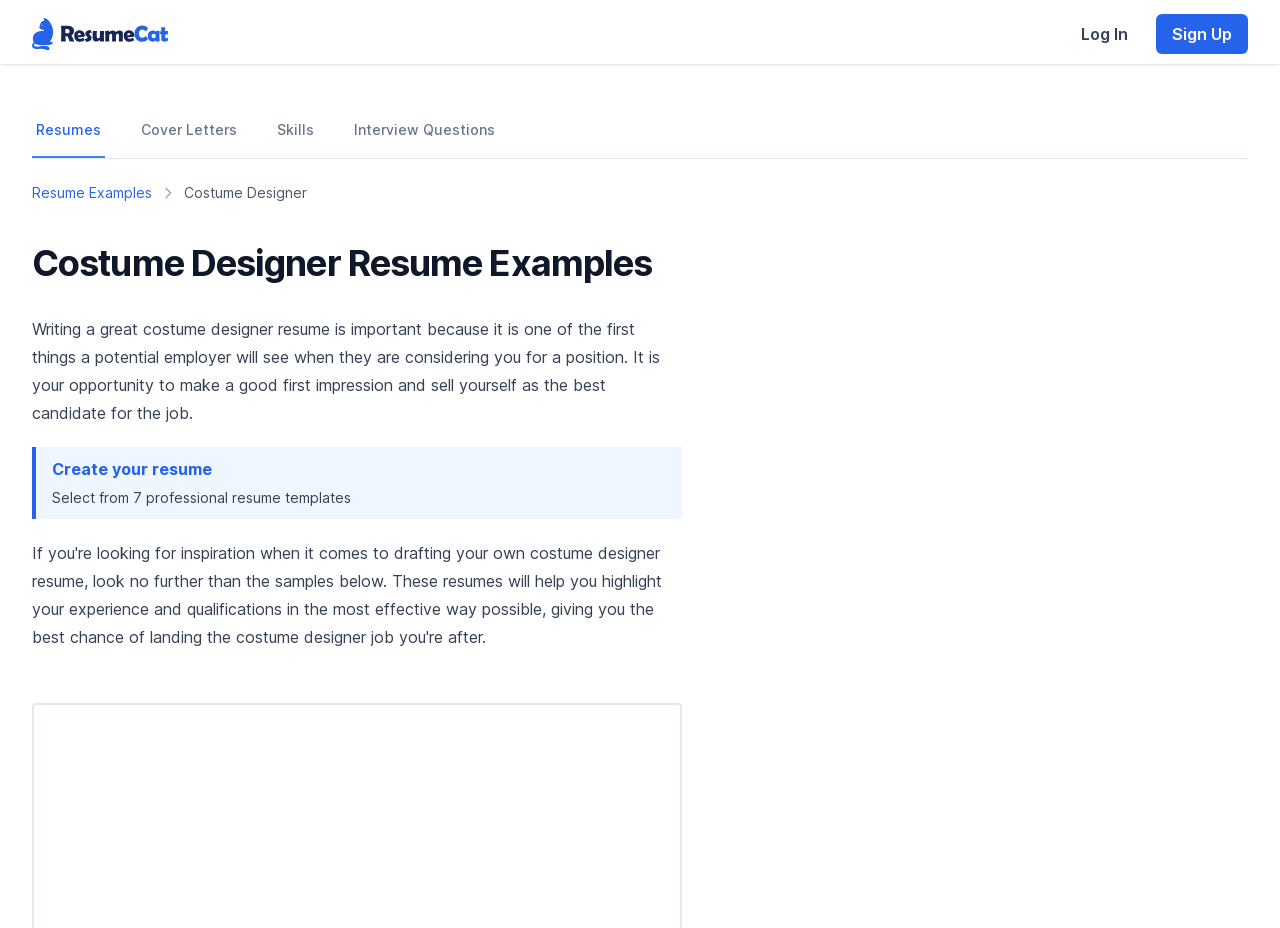Please determine the bounding box coordinates, formatted as (top-left x, top-left y, bottom-right x, bottom-right y), with all values as floating point numbers between 0 and 1. Identify the bounding box of the region described as: Interview Questions

[0.273, 0.112, 0.39, 0.17]